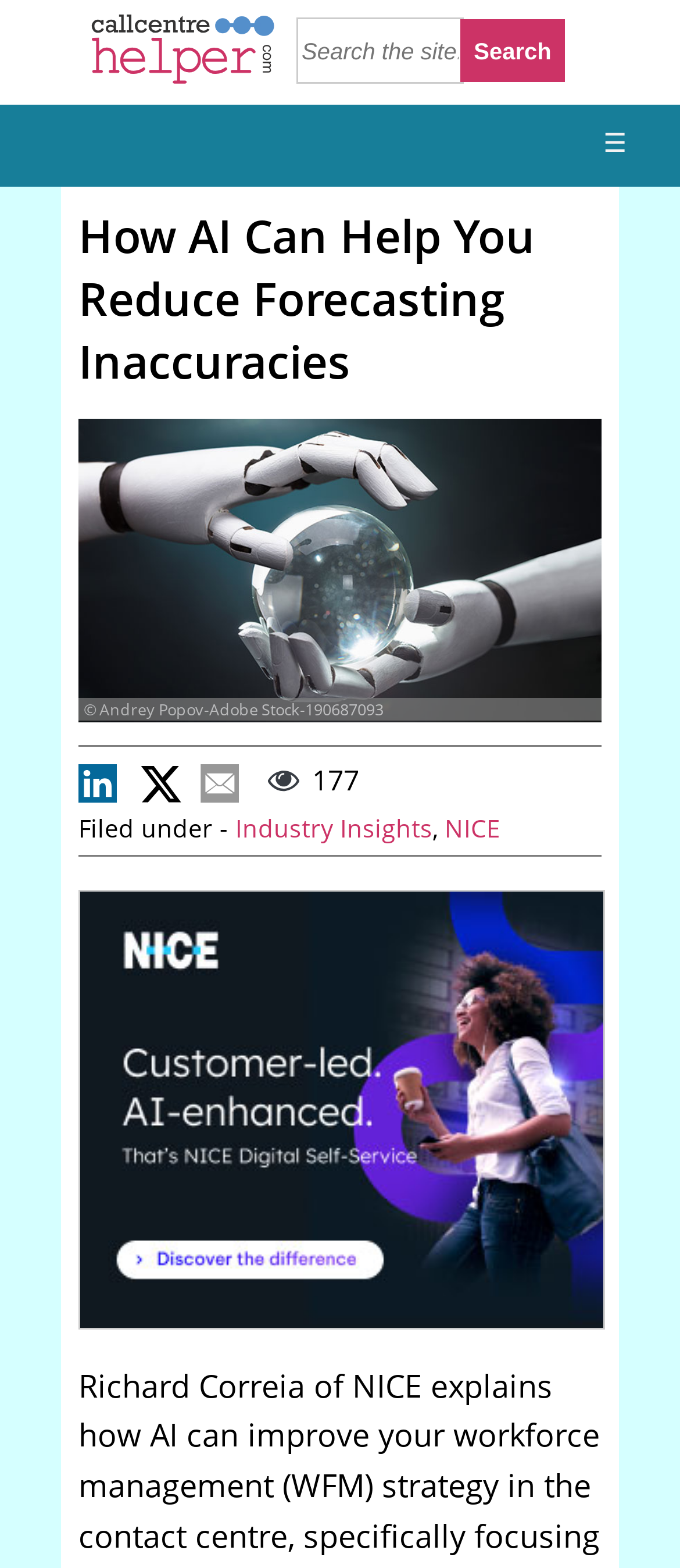What is the topic of the article?
Based on the image, give a concise answer in the form of a single word or short phrase.

AI and workforce management